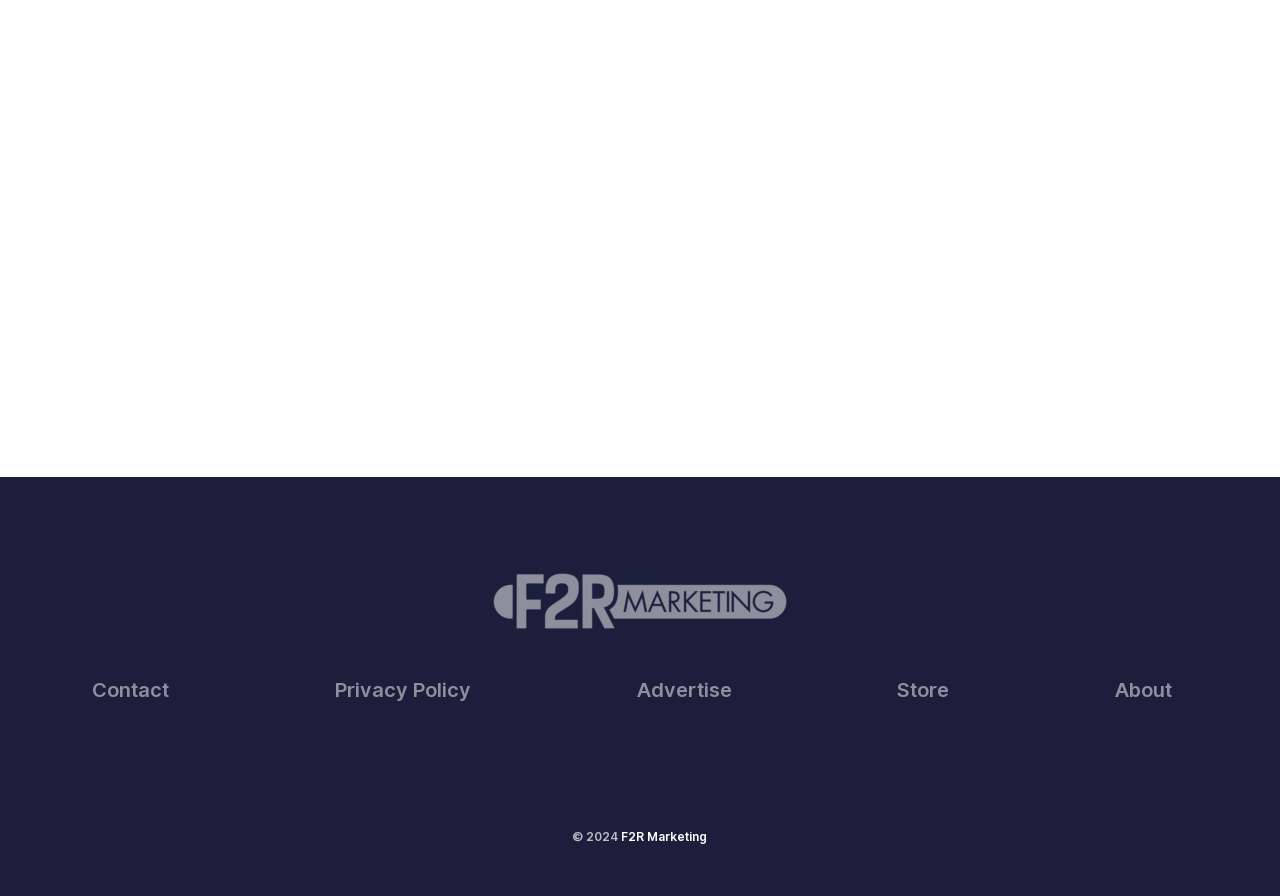Find the bounding box coordinates of the element you need to click on to perform this action: 'Visit 'Contact' page'. The coordinates should be represented by four float values between 0 and 1, in the format [left, top, right, bottom].

[0.072, 0.753, 0.145, 0.796]